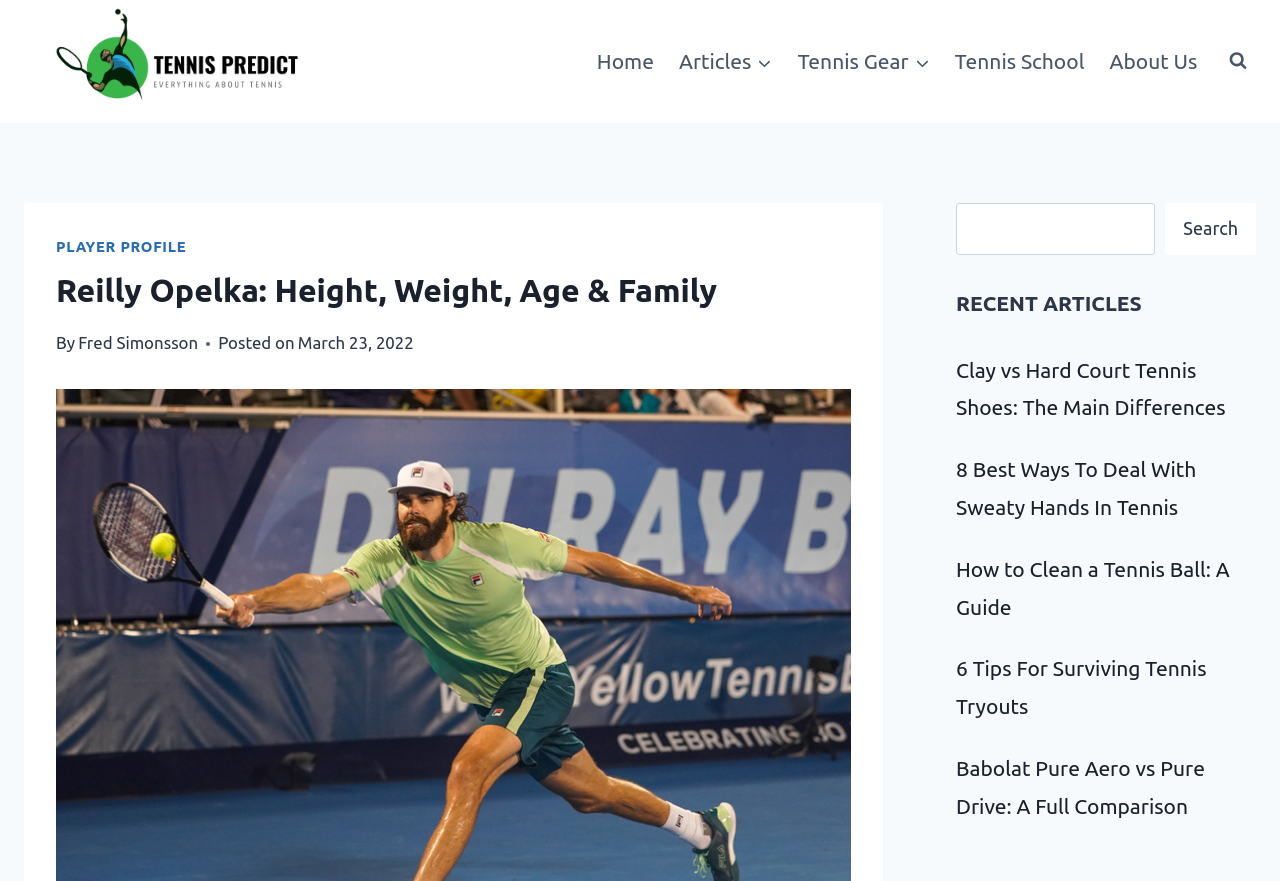Please find the bounding box for the following UI element description. Provide the coordinates in (top-left x, top-left y, bottom-right x, bottom-right y) format, with values between 0 and 1: parent_node: Search name="s"

[0.747, 0.23, 0.903, 0.29]